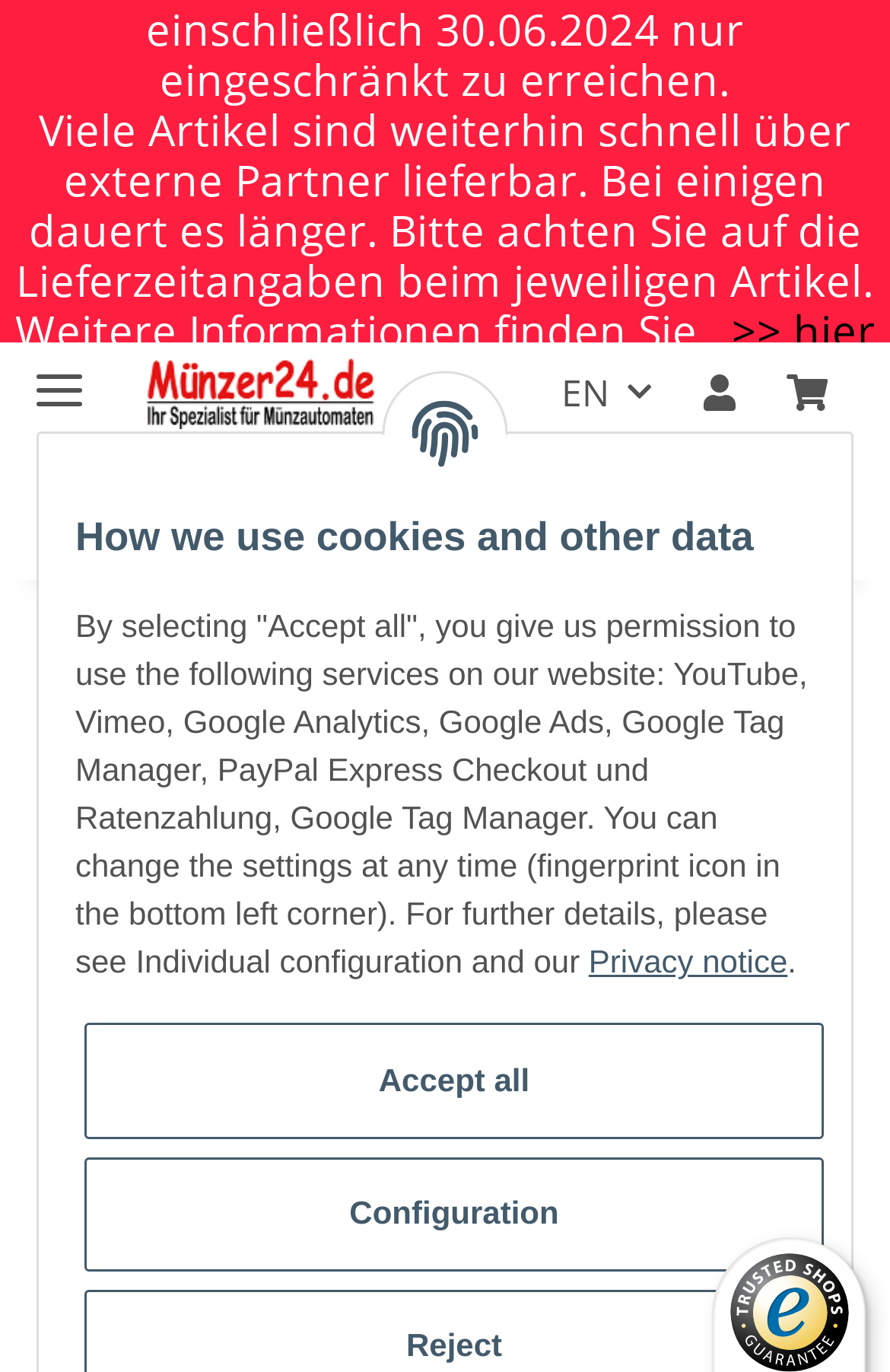Identify the bounding box coordinates of the clickable region to carry out the given instruction: "Toggle navigation".

[0.041, 0.25, 0.092, 0.291]